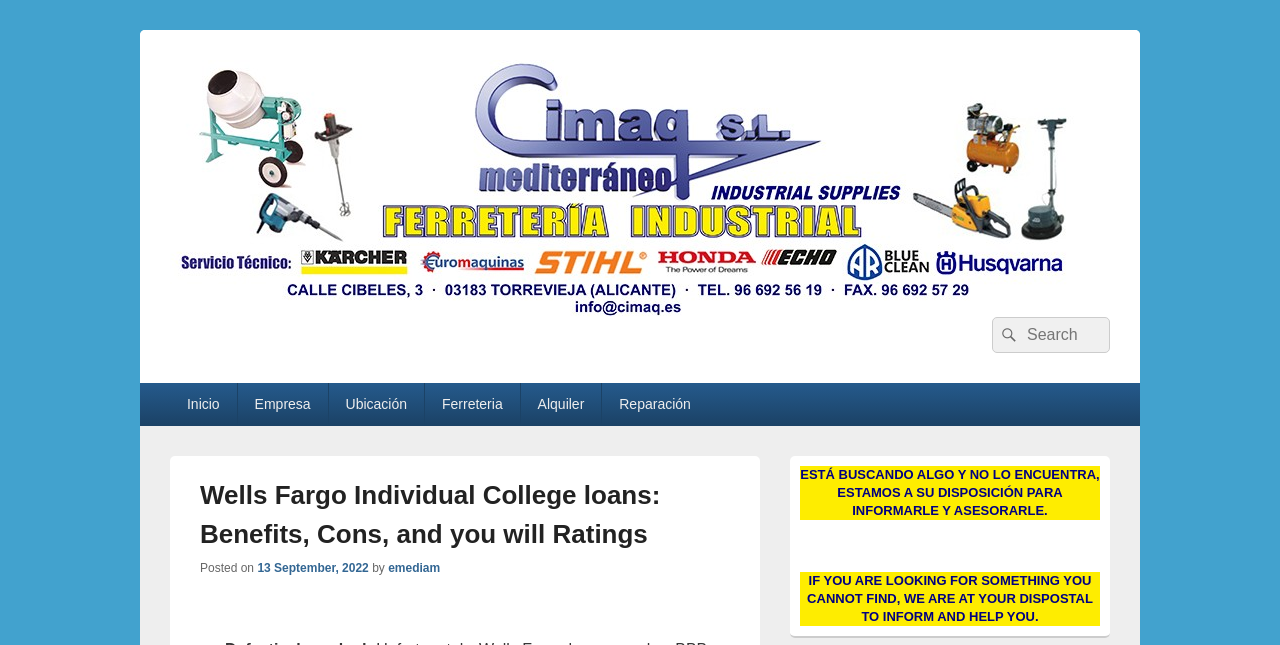What is the name of the company providing individual college loans?
Craft a detailed and extensive response to the question.

The webpage is about Wells Fargo individual college loans, and the company name is mentioned in the title of the webpage.